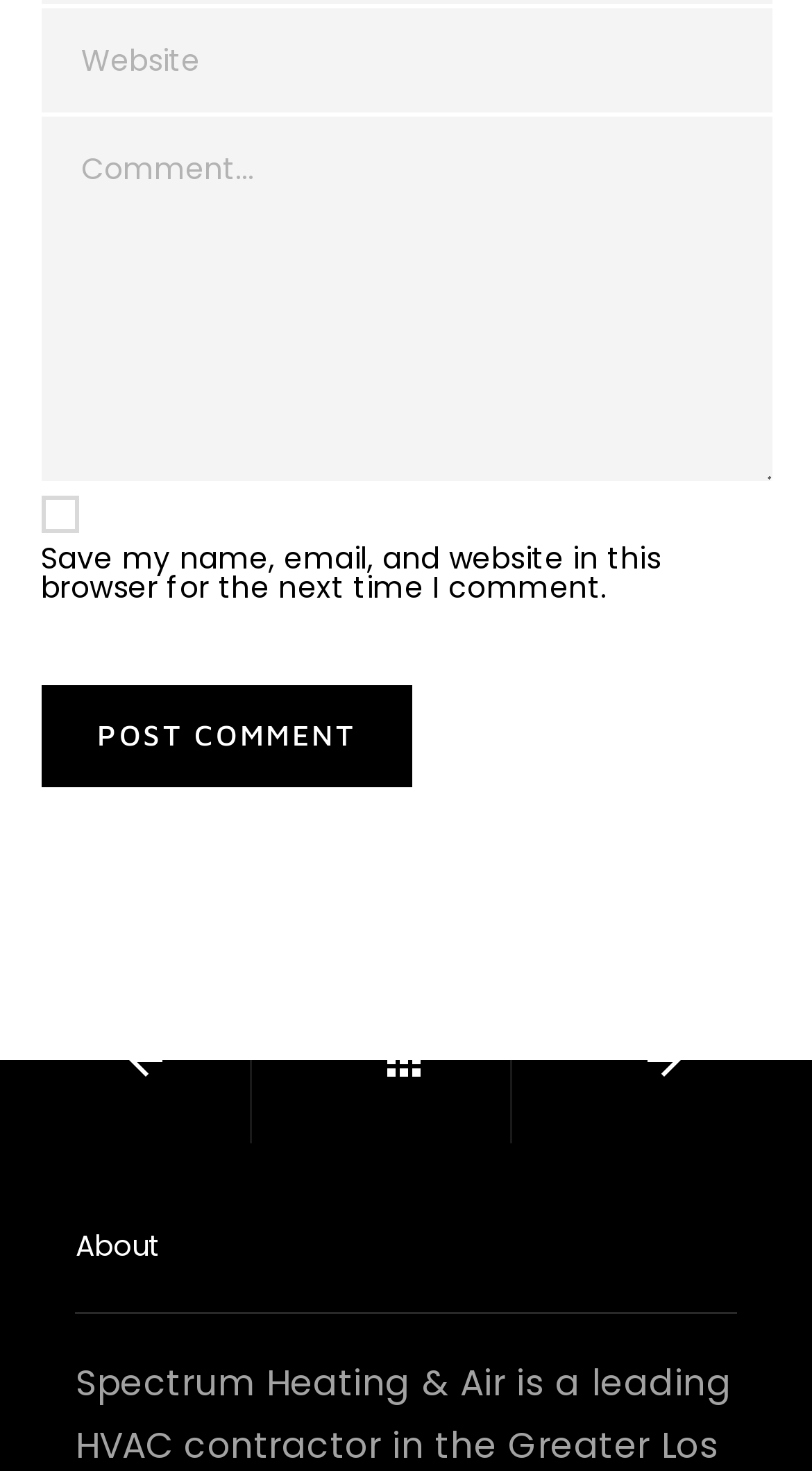Using the given description, provide the bounding box coordinates formatted as (top-left x, top-left y, bottom-right x, bottom-right y), with all values being floating point numbers between 0 and 1. Description: Back

[0.369, 0.664, 0.628, 0.777]